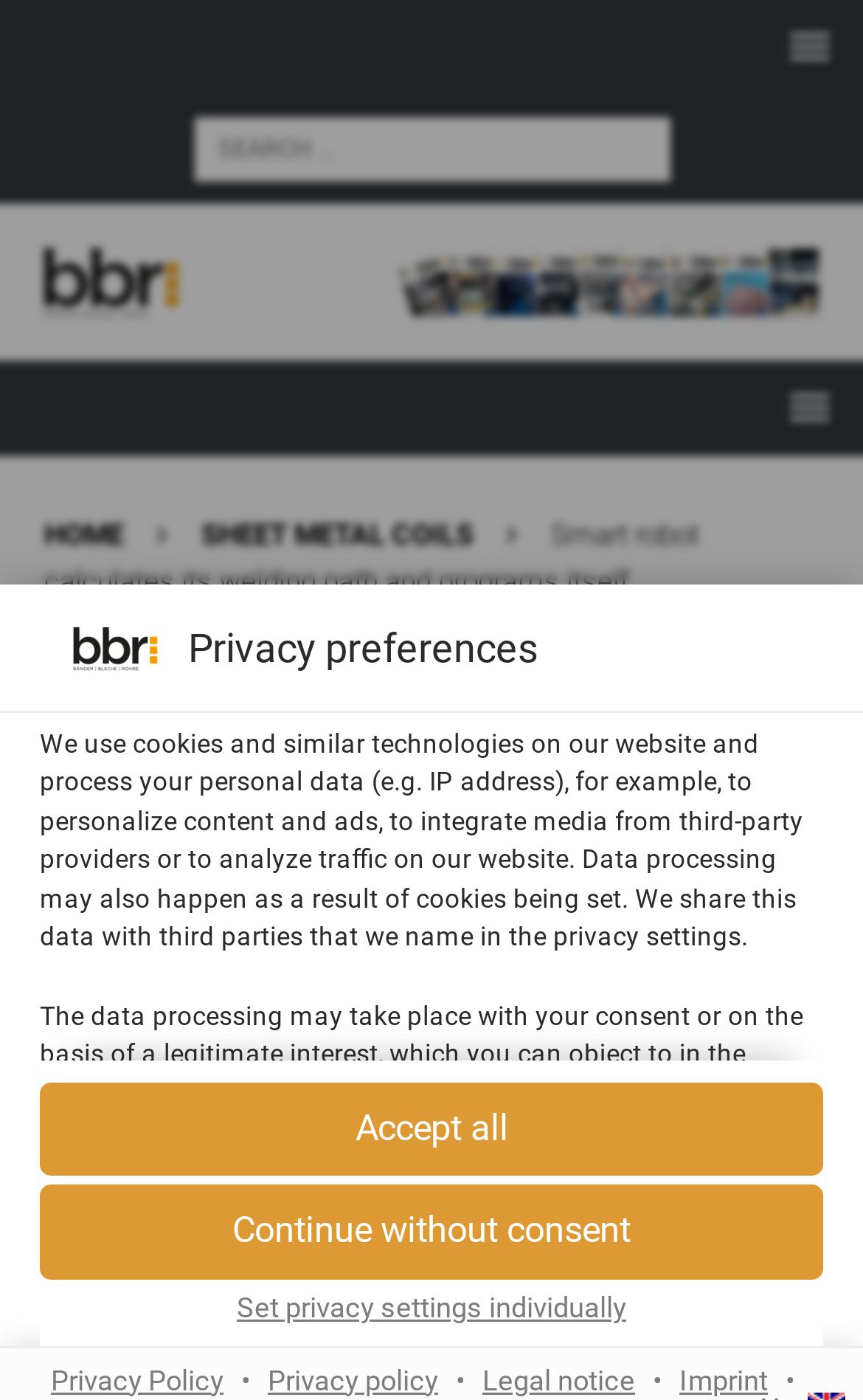Use a single word or phrase to answer the question:
What is the right of users regarding consent?

To revoke or change consent